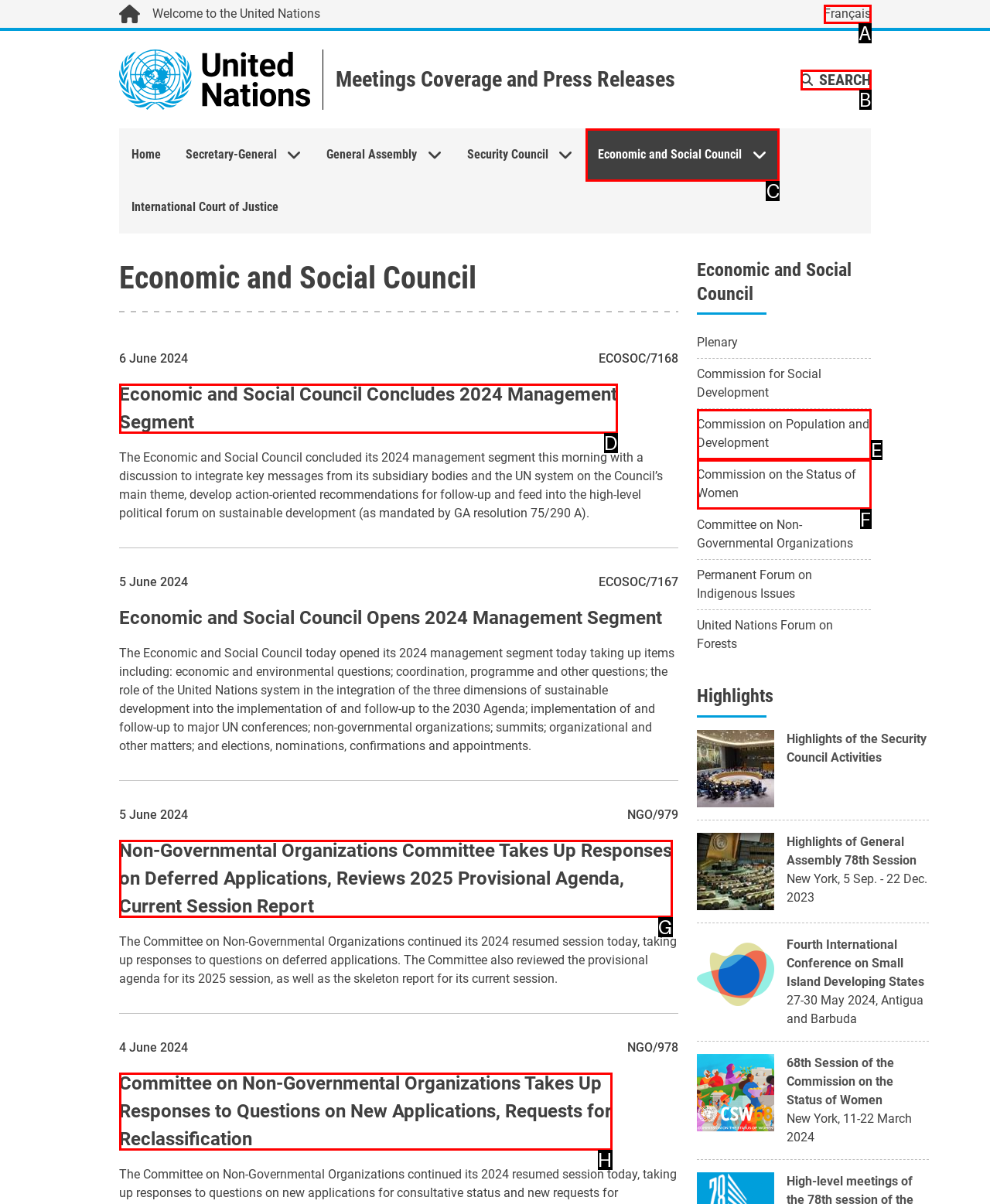Select the option I need to click to accomplish this task: Explore the Commission on the Status of Women
Provide the letter of the selected choice from the given options.

F